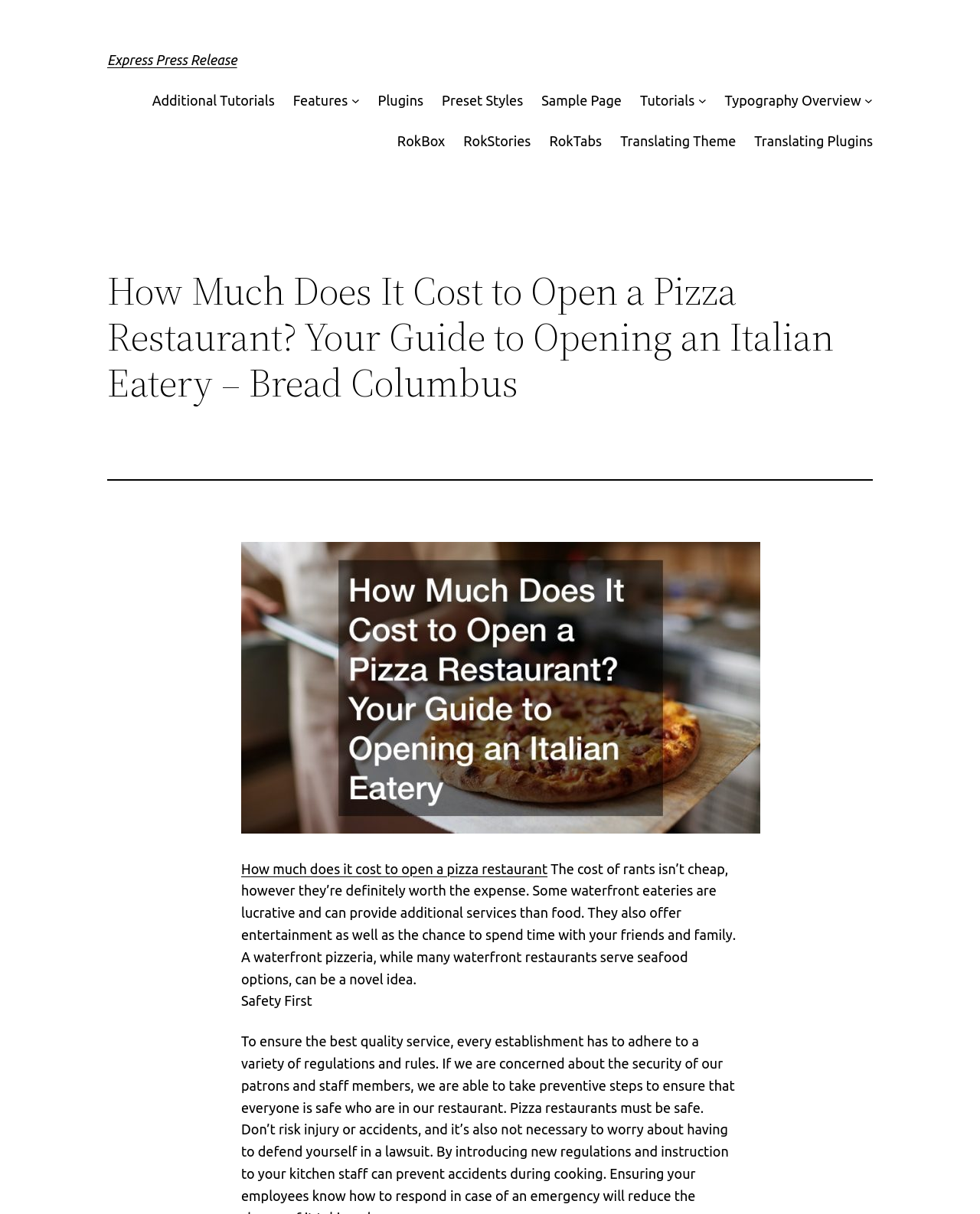Find the bounding box of the UI element described as: "Features". The bounding box coordinates should be given as four float values between 0 and 1, i.e., [left, top, right, bottom].

[0.299, 0.074, 0.355, 0.092]